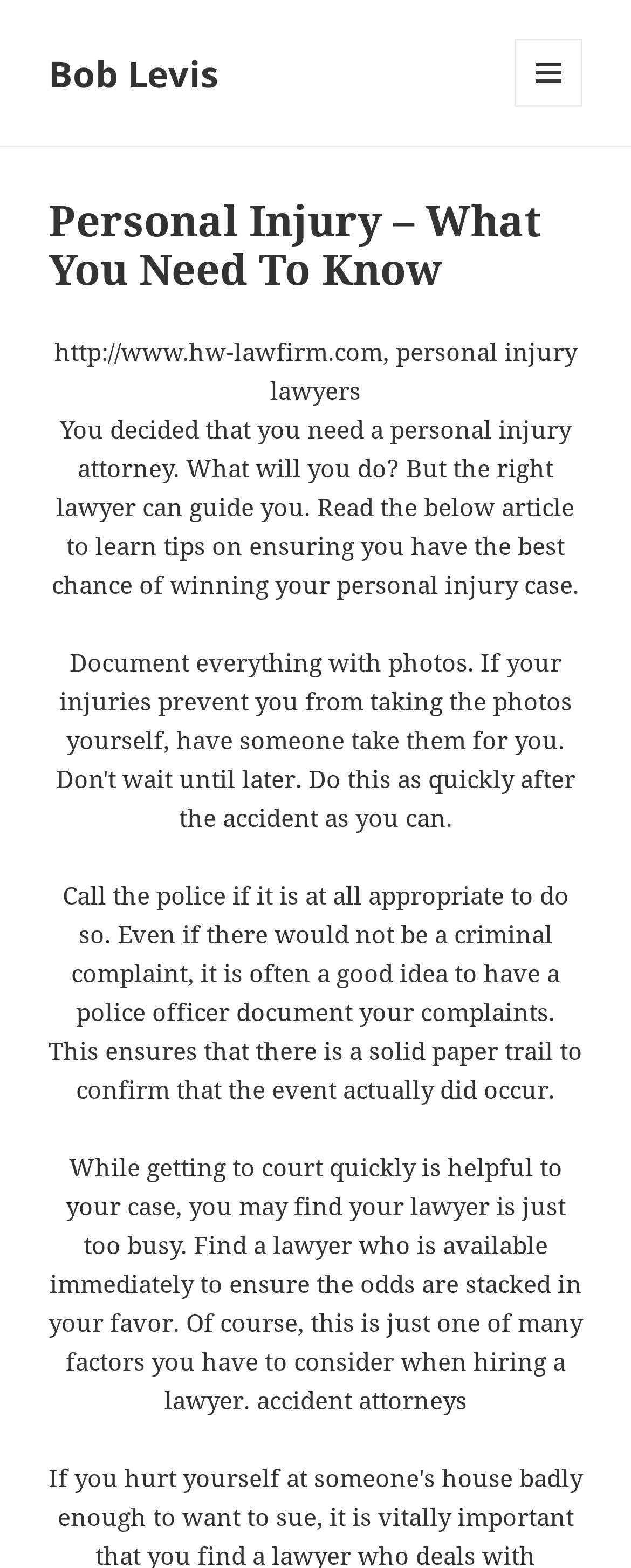Bounding box coordinates are specified in the format (top-left x, top-left y, bottom-right x, bottom-right y). All values are floating point numbers bounded between 0 and 1. Please provide the bounding box coordinate of the region this sentence describes: aria-label="Schließen"

None